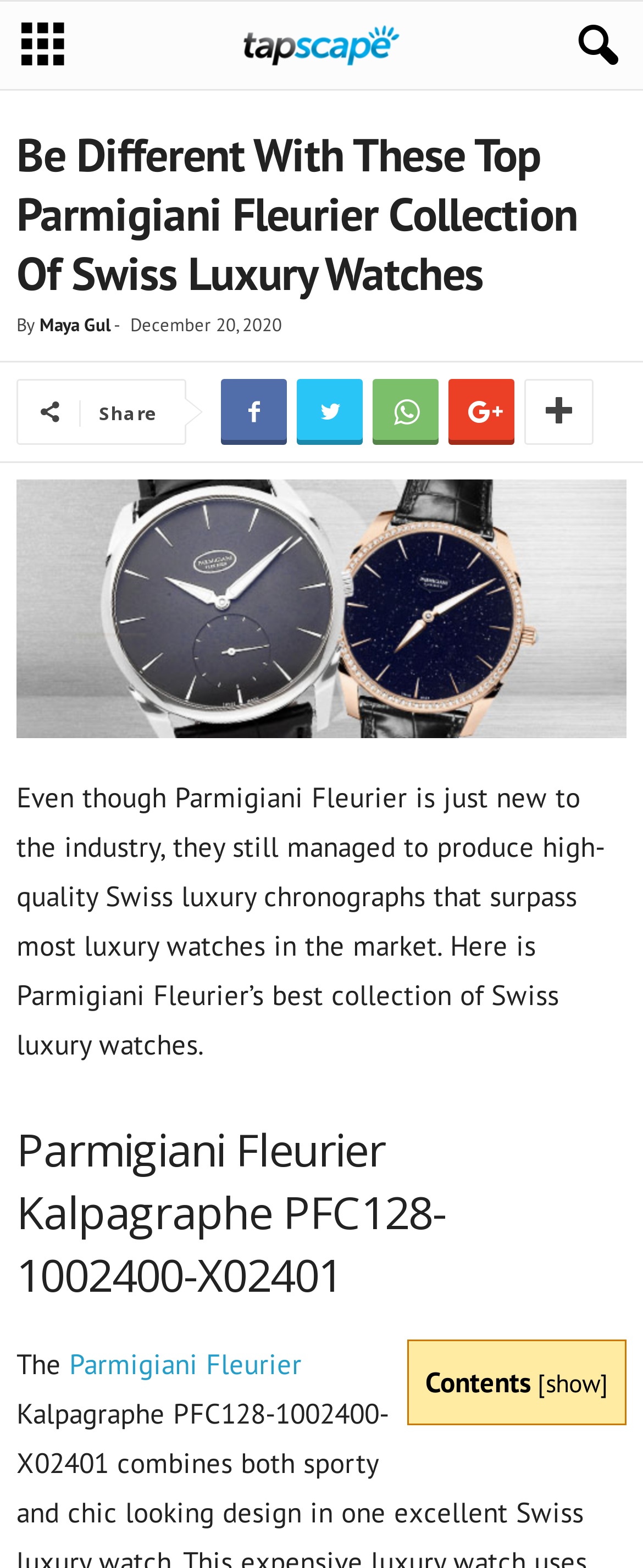Use a single word or phrase to answer the following:
Who wrote the article?

Maya Gul